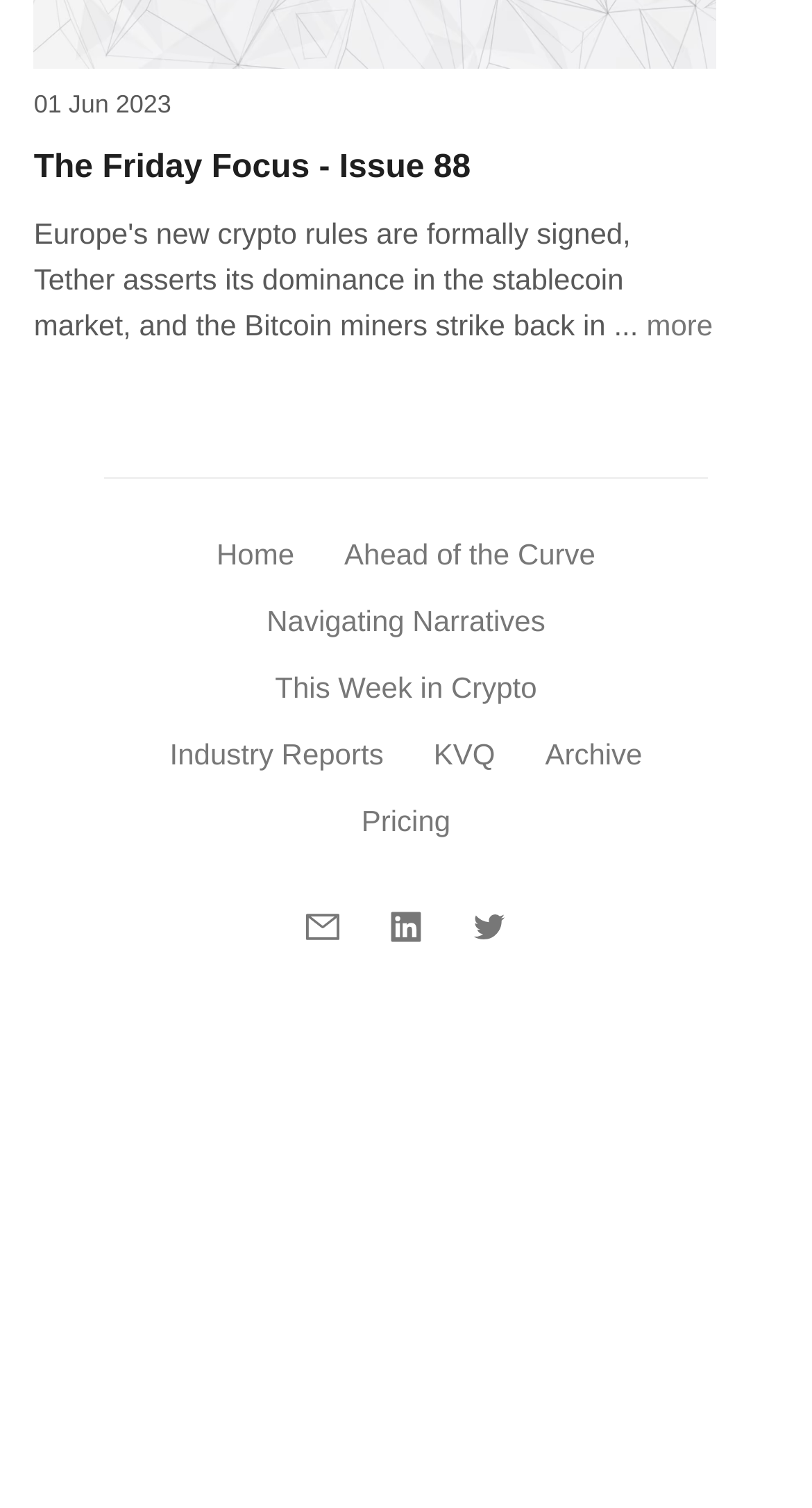Locate the bounding box coordinates of the area that needs to be clicked to fulfill the following instruction: "Read the latest news". The coordinates should be in the format of four float numbers between 0 and 1, namely [left, top, right, bottom].

[0.042, 0.093, 0.58, 0.128]